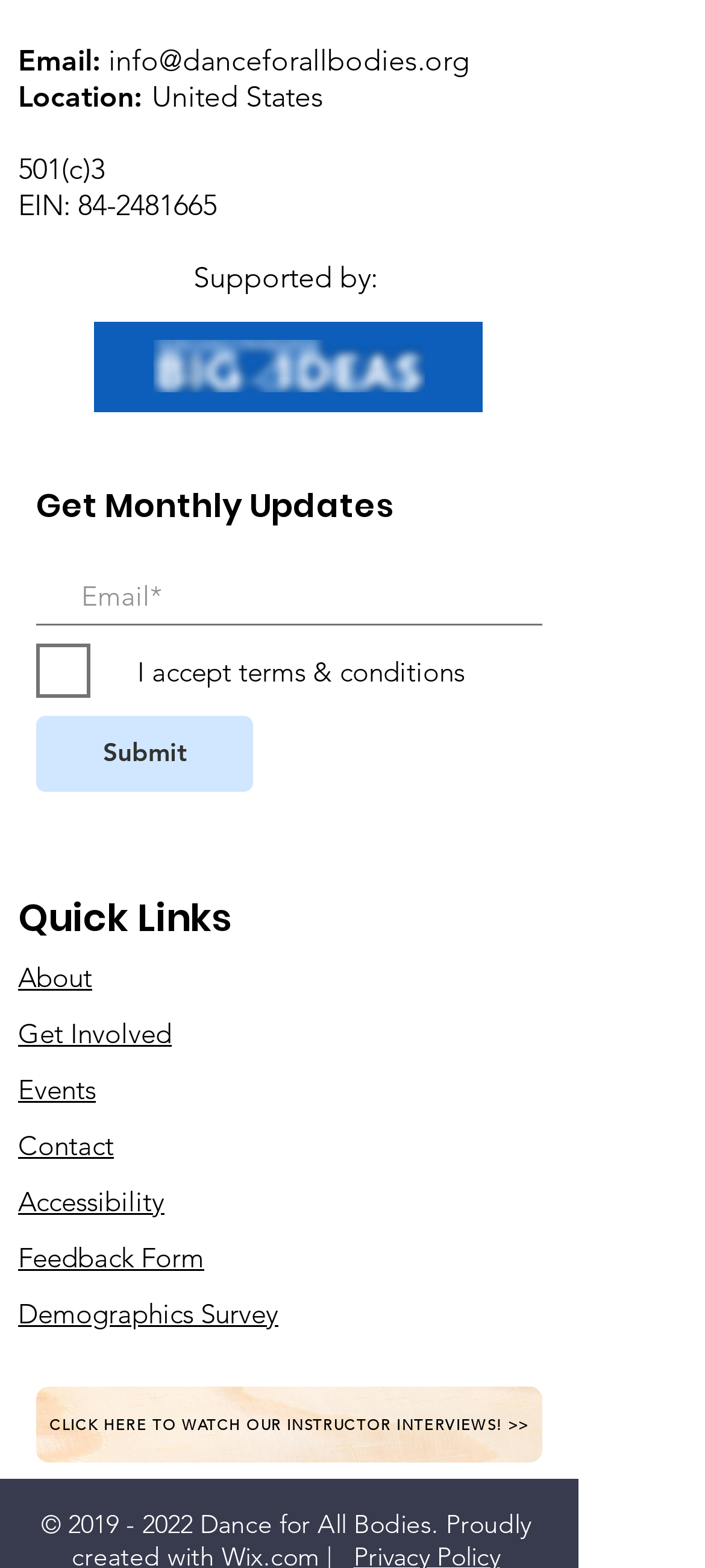What is the copyright year range?
With the help of the image, please provide a detailed response to the question.

The copyright year range can be found at the very bottom of the webpage, where it says '© 2019 - 2022'.